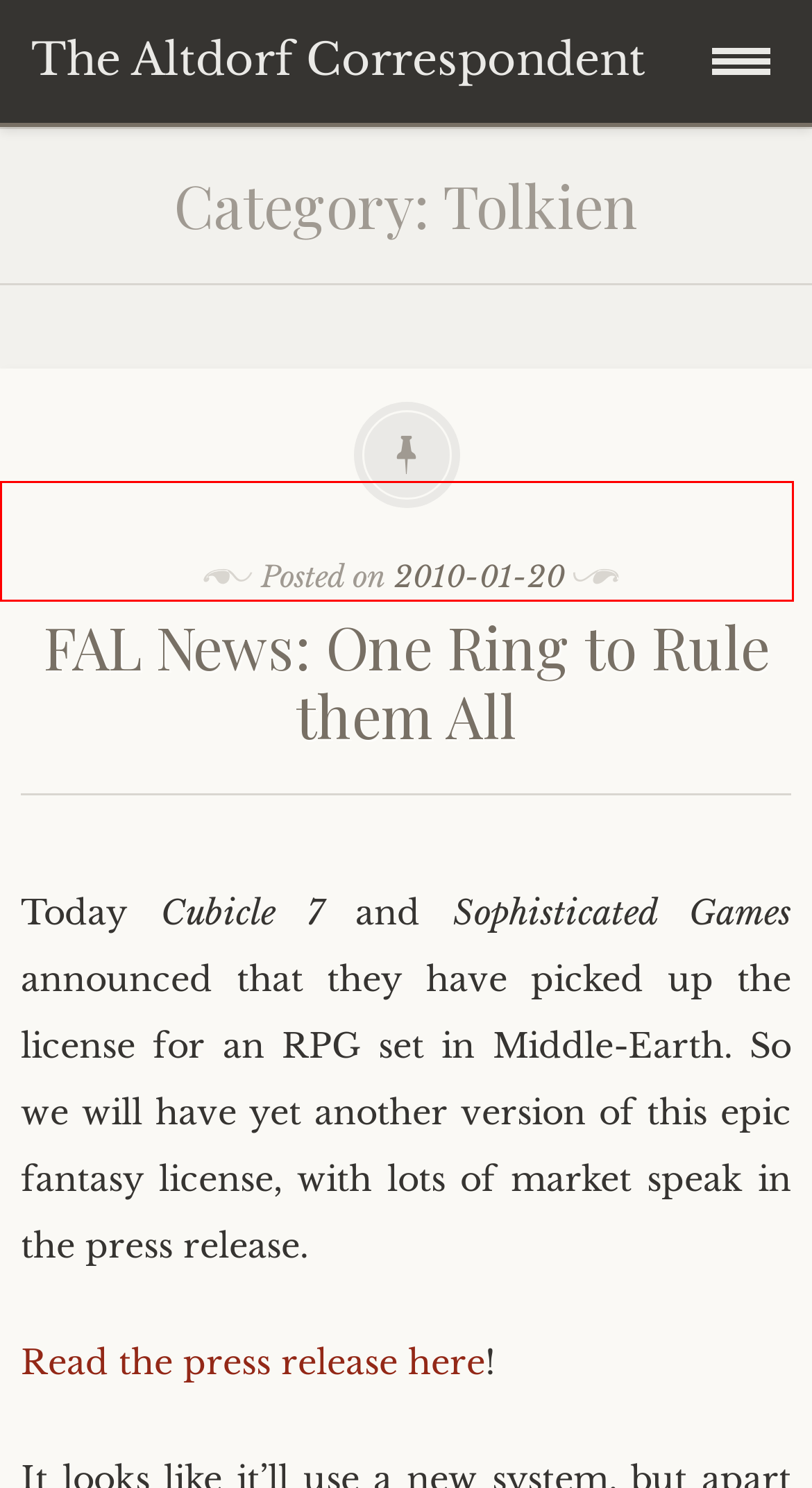Analyze the given webpage screenshot and identify the UI element within the red bounding box. Select the webpage description that best matches what you expect the new webpage to look like after clicking the element. Here are the candidates:
A. Abbreviations – The Altdorf Correspondent
B. Download – The Altdorf Correspondent
C. Help wanted – The Altdorf Correspondent
D. FAL News: One Ring to Rule them All – The Altdorf Correspondent
E. Scenic views of Altdorf – The Altdorf Correspondent
F. NPC – The Altdorf Correspondent
G. About me – The Altdorf Correspondent
H. Gossip – The Altdorf Correspondent

H